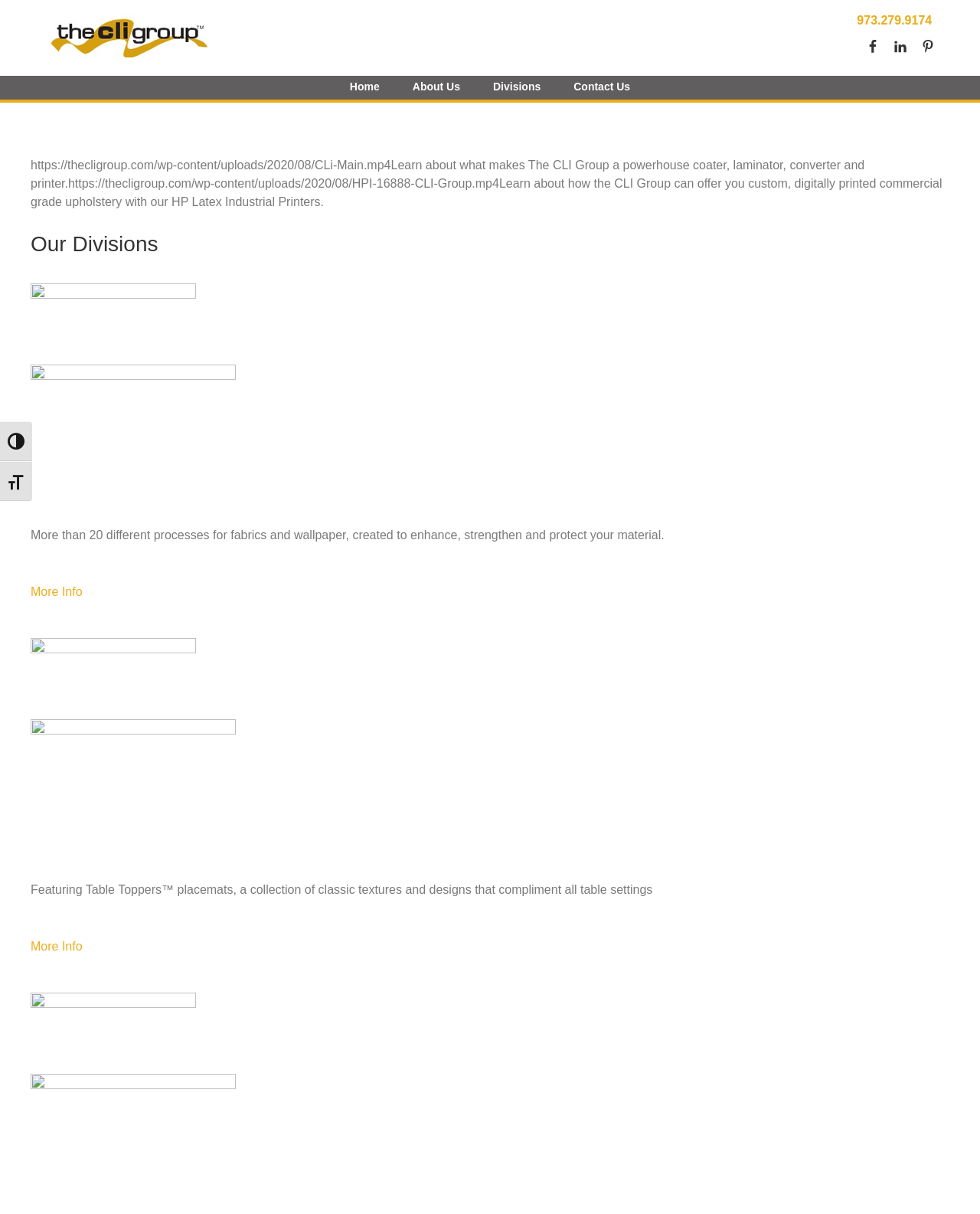Determine the bounding box coordinates of the clickable area required to perform the following instruction: "Go to Home page". The coordinates should be represented as four float numbers between 0 and 1: [left, top, right, bottom].

[0.341, 0.066, 0.403, 0.086]